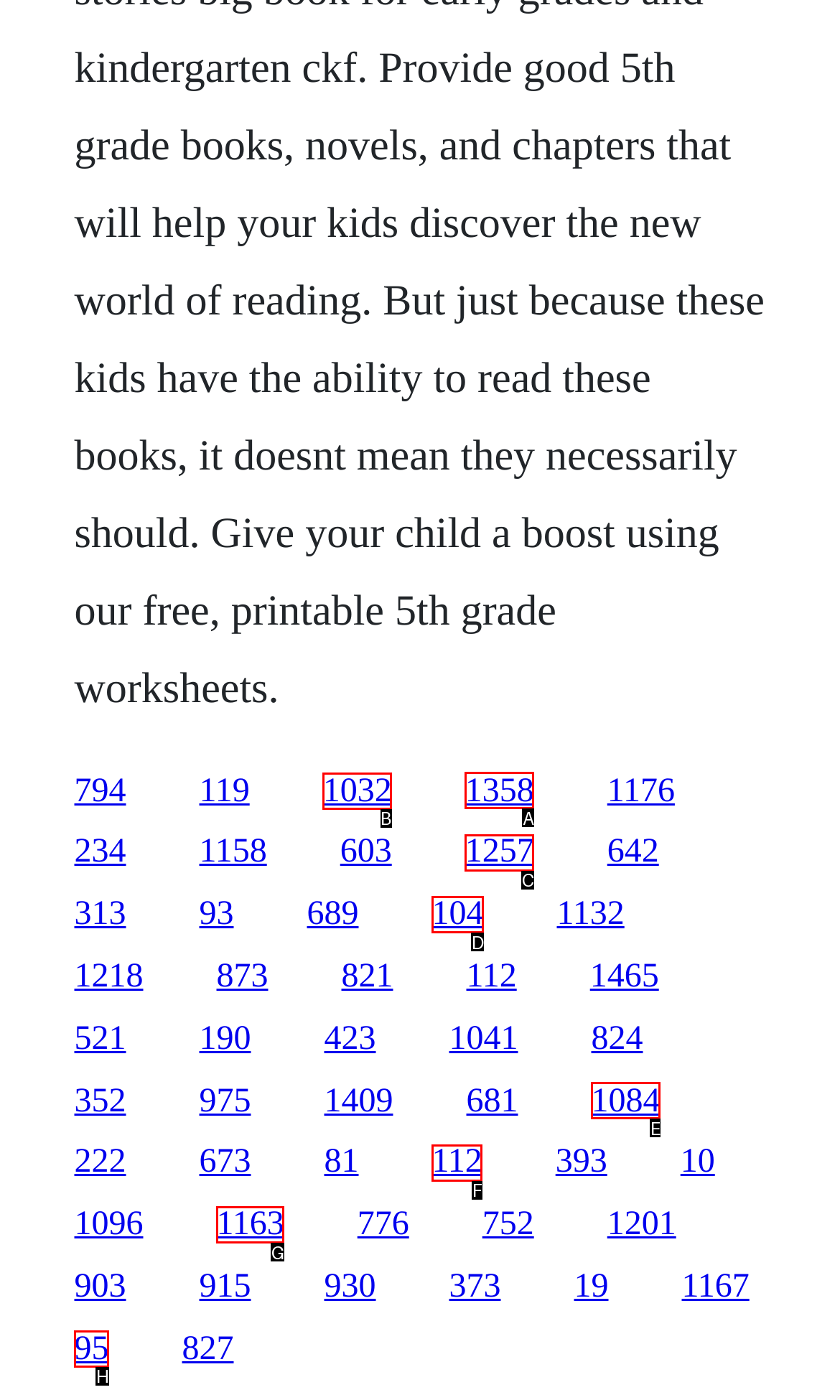Point out the specific HTML element to click to complete this task: Follow on LinkedIn Reply with the letter of the chosen option.

None